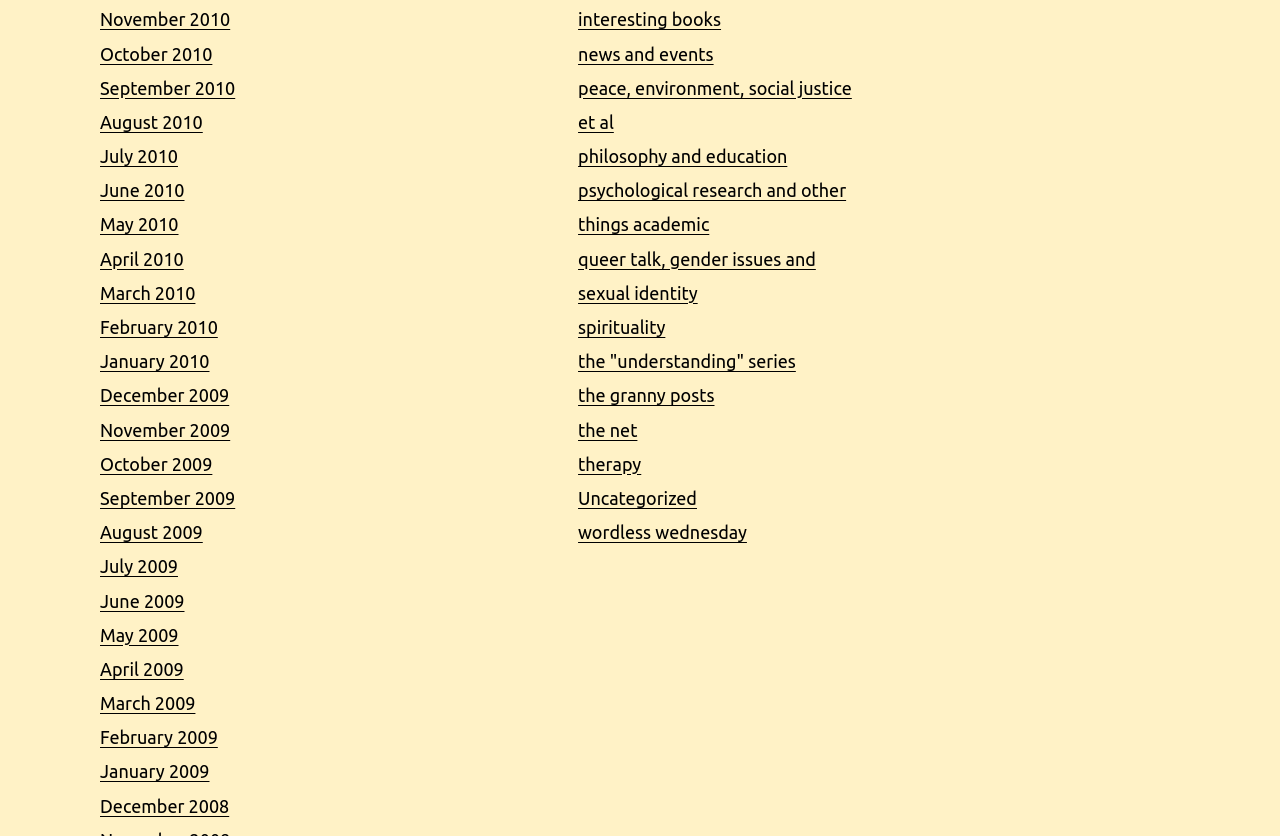Locate the bounding box coordinates of the area you need to click to fulfill this instruction: 'learn about philosophy and education'. The coordinates must be in the form of four float numbers ranging from 0 to 1: [left, top, right, bottom].

[0.452, 0.175, 0.615, 0.199]